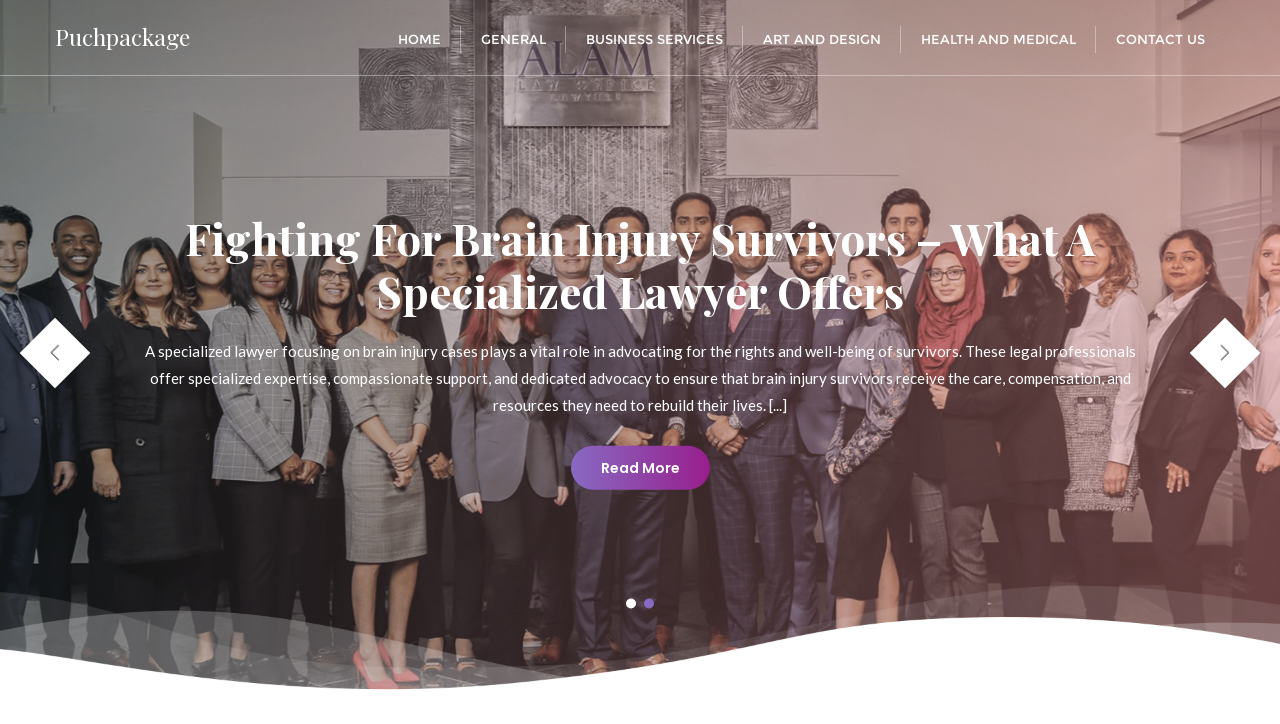What is the content of the image at the bottom?
Using the image, respond with a single word or phrase.

not specified